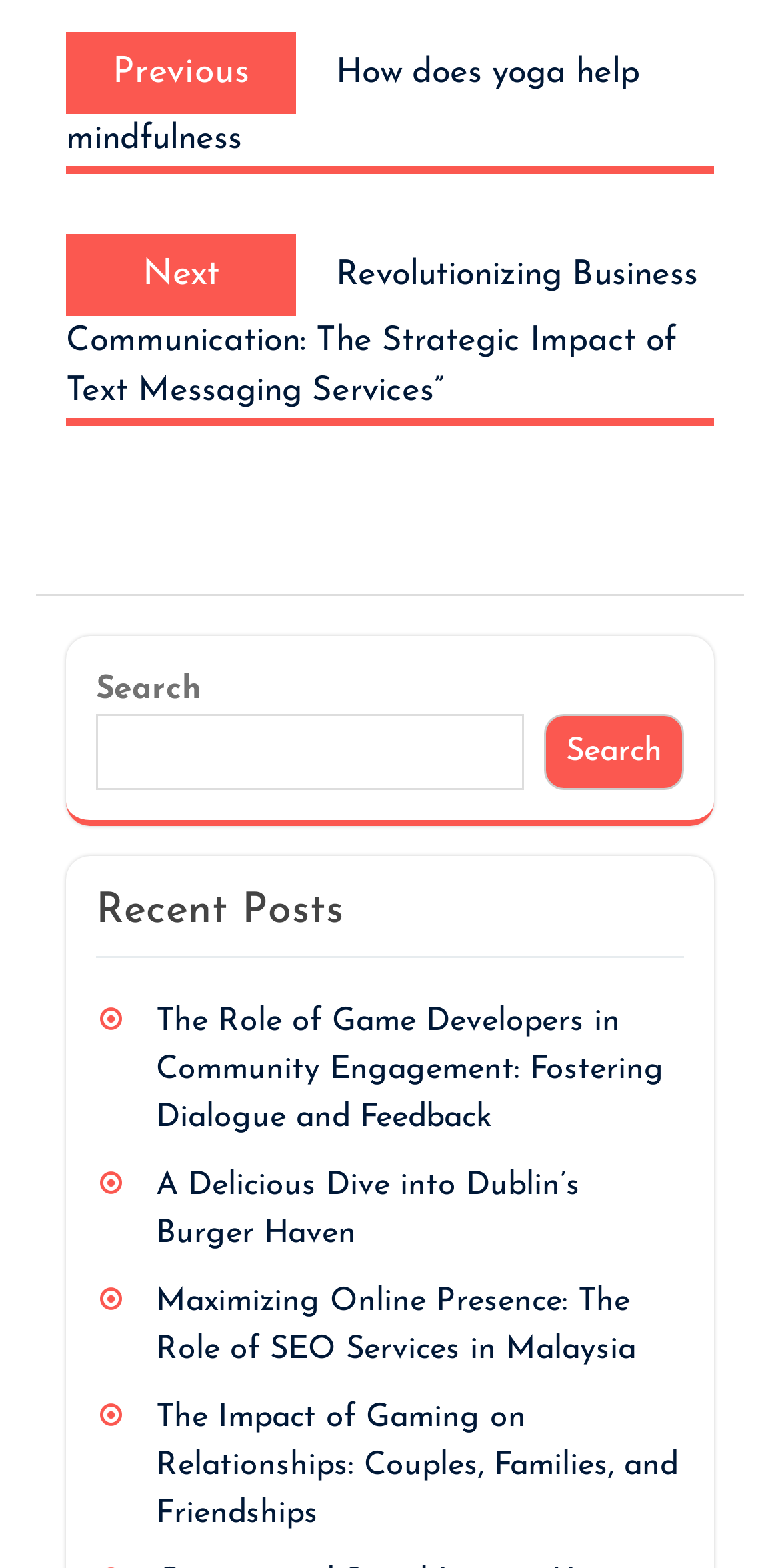Using the provided element description: "Search", identify the bounding box coordinates. The coordinates should be four floats between 0 and 1 in the order [left, top, right, bottom].

[0.698, 0.455, 0.877, 0.503]